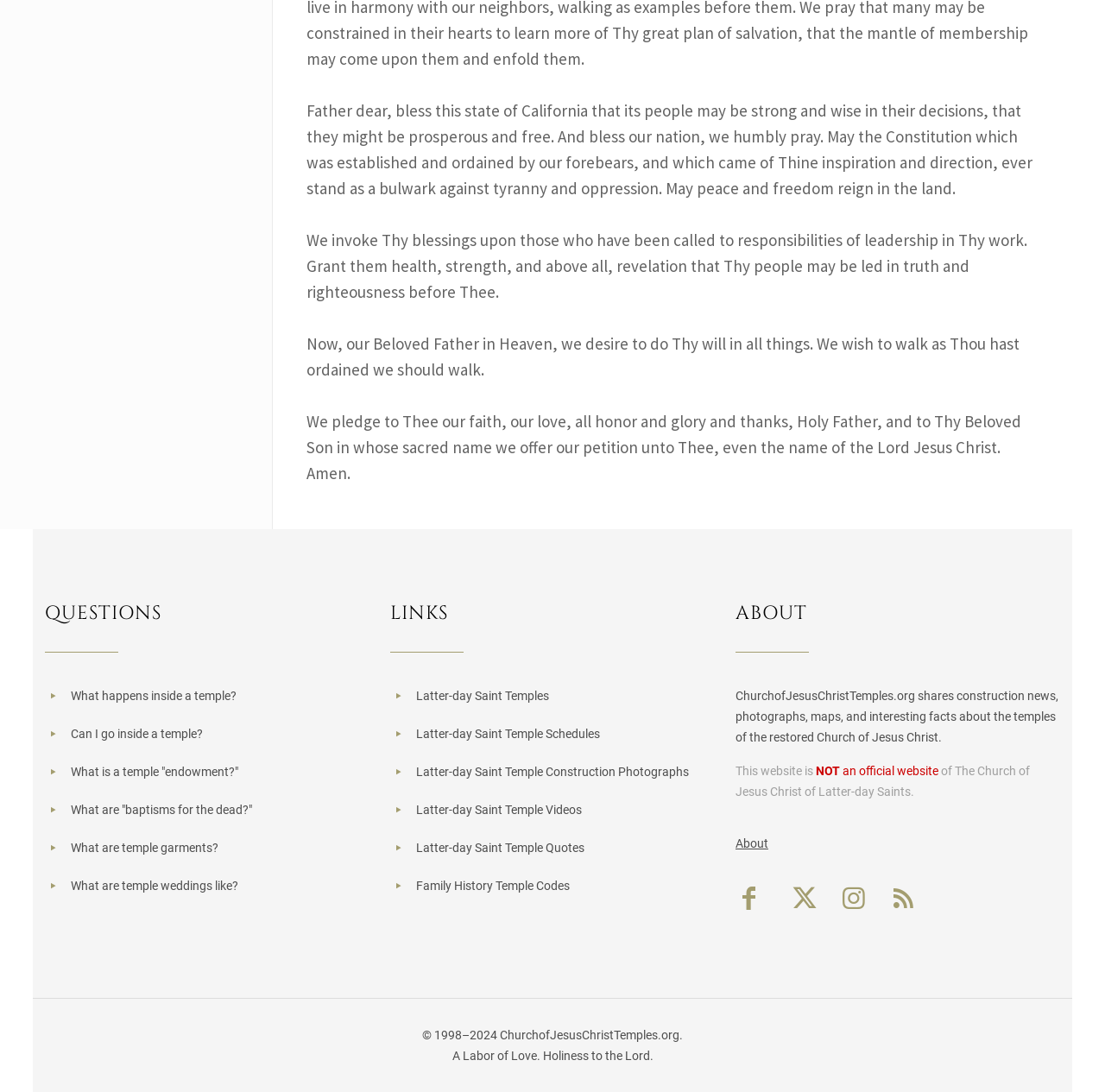What is the theme of the prayer at the top of the webpage?
Please give a detailed and elaborate answer to the question.

The prayer at the top of the webpage appears to be a blessing or invocation, asking for guidance, strength, and wisdom for the people of California and the nation. The theme of the prayer is one of seeking blessings and guidance from a higher power.